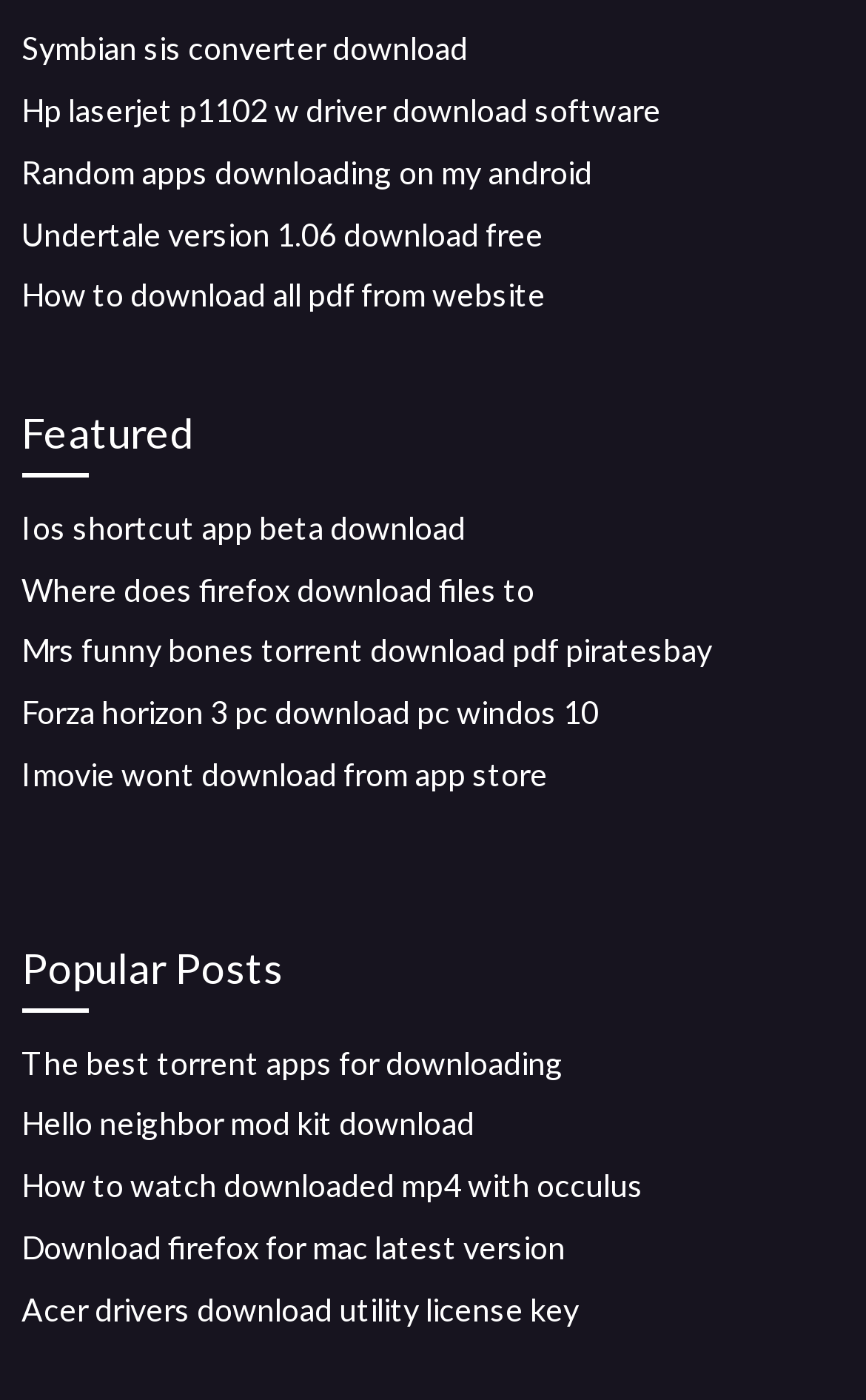Pinpoint the bounding box coordinates of the clickable area needed to execute the instruction: "Get Undertale version 1.06 download free". The coordinates should be specified as four float numbers between 0 and 1, i.e., [left, top, right, bottom].

[0.025, 0.153, 0.628, 0.18]